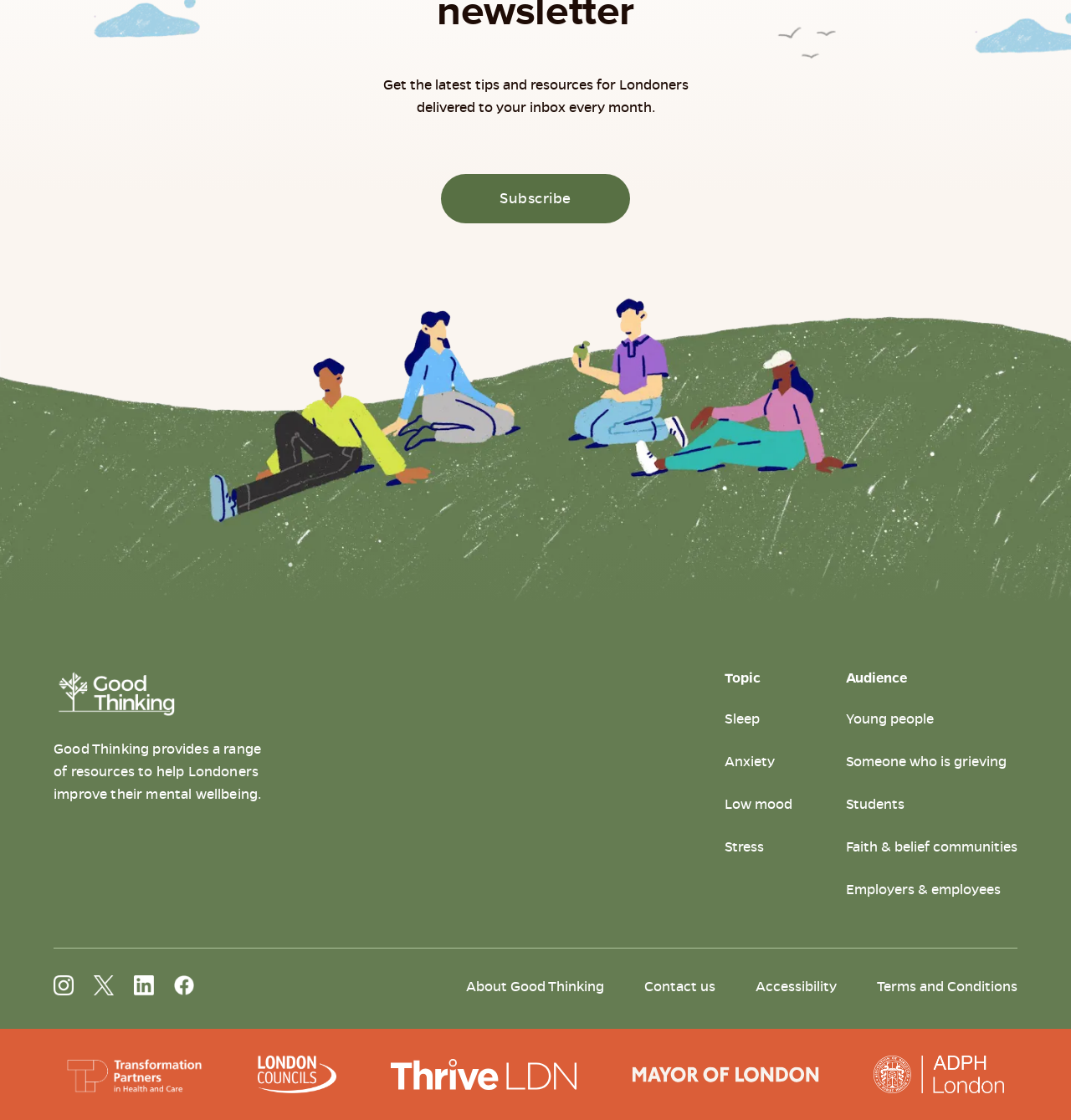Determine the bounding box coordinates for the clickable element to execute this instruction: "Follow Good Thinking on instagram". Provide the coordinates as four float numbers between 0 and 1, i.e., [left, top, right, bottom].

[0.05, 0.871, 0.069, 0.895]